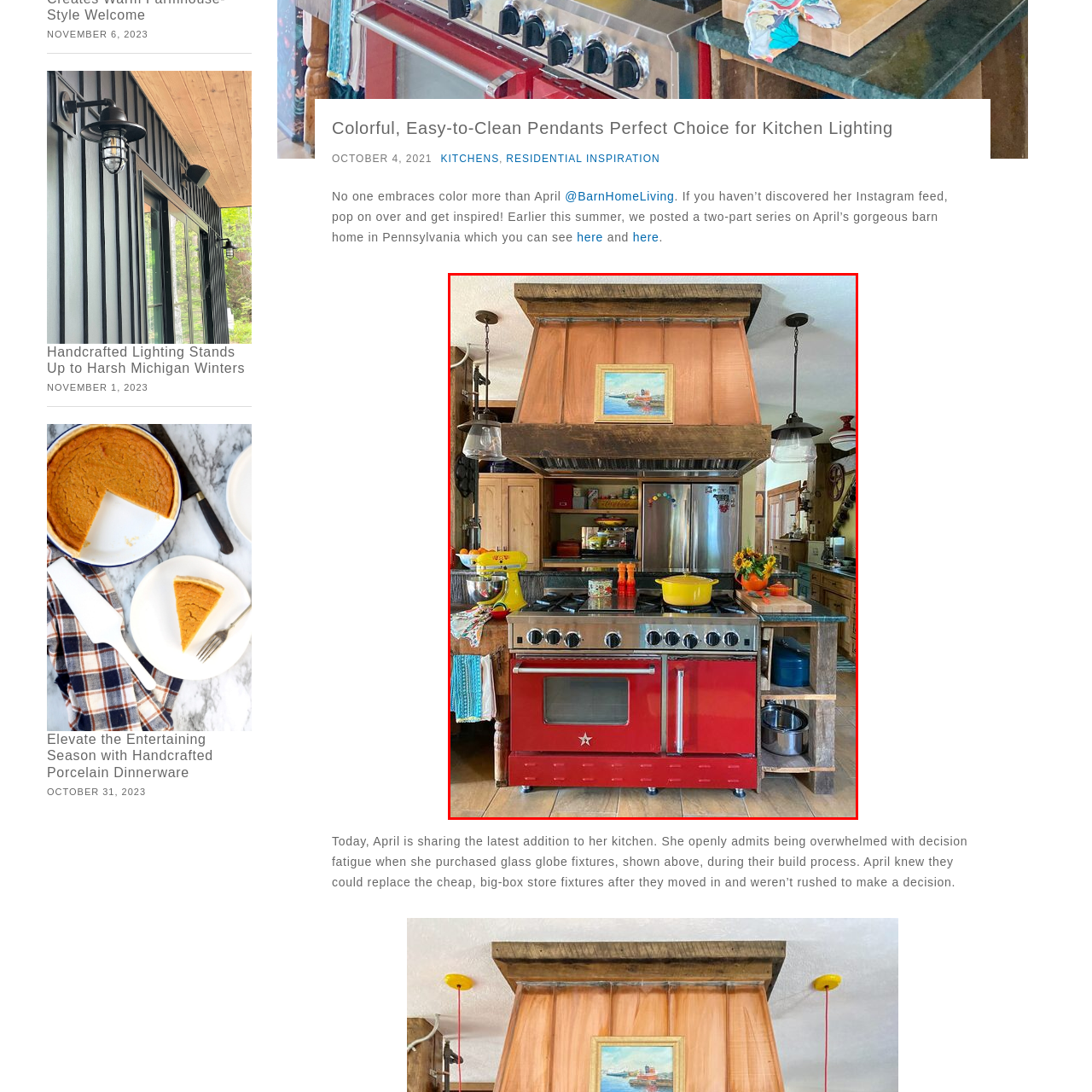What material is the countertop made of?
Please analyze the image within the red bounding box and provide a comprehensive answer based on the visual information.

The caption describes the countertop as being made of dark stone, which contrasts beautifully with the warm wood tones of the cabinets and shelves.